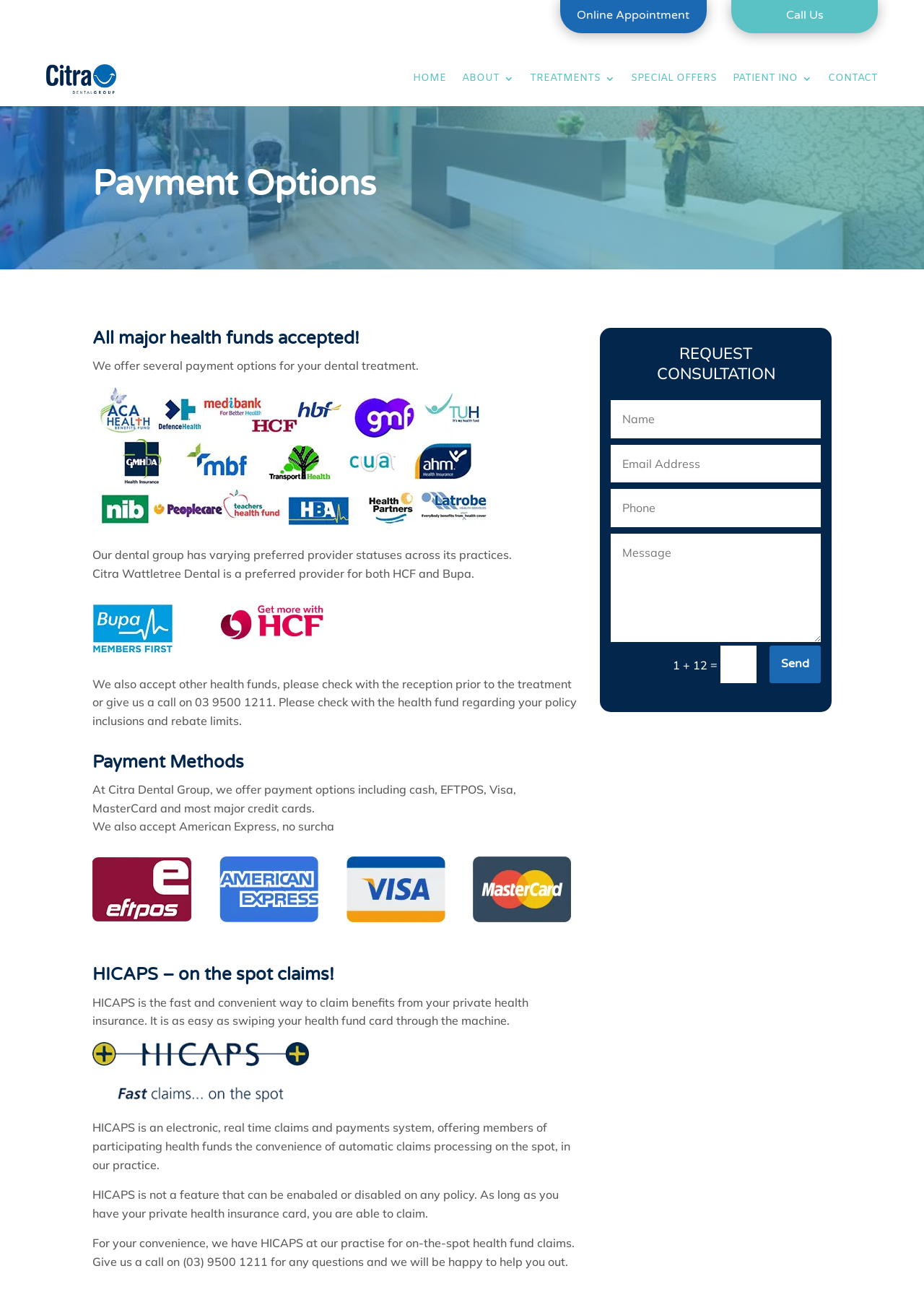Refer to the screenshot and give an in-depth answer to this question: What is the phone number to call for questions?

The phone number (03) 9500 1211 is provided on the webpage for patients to call with questions or to inquire about payment options and health fund claims.